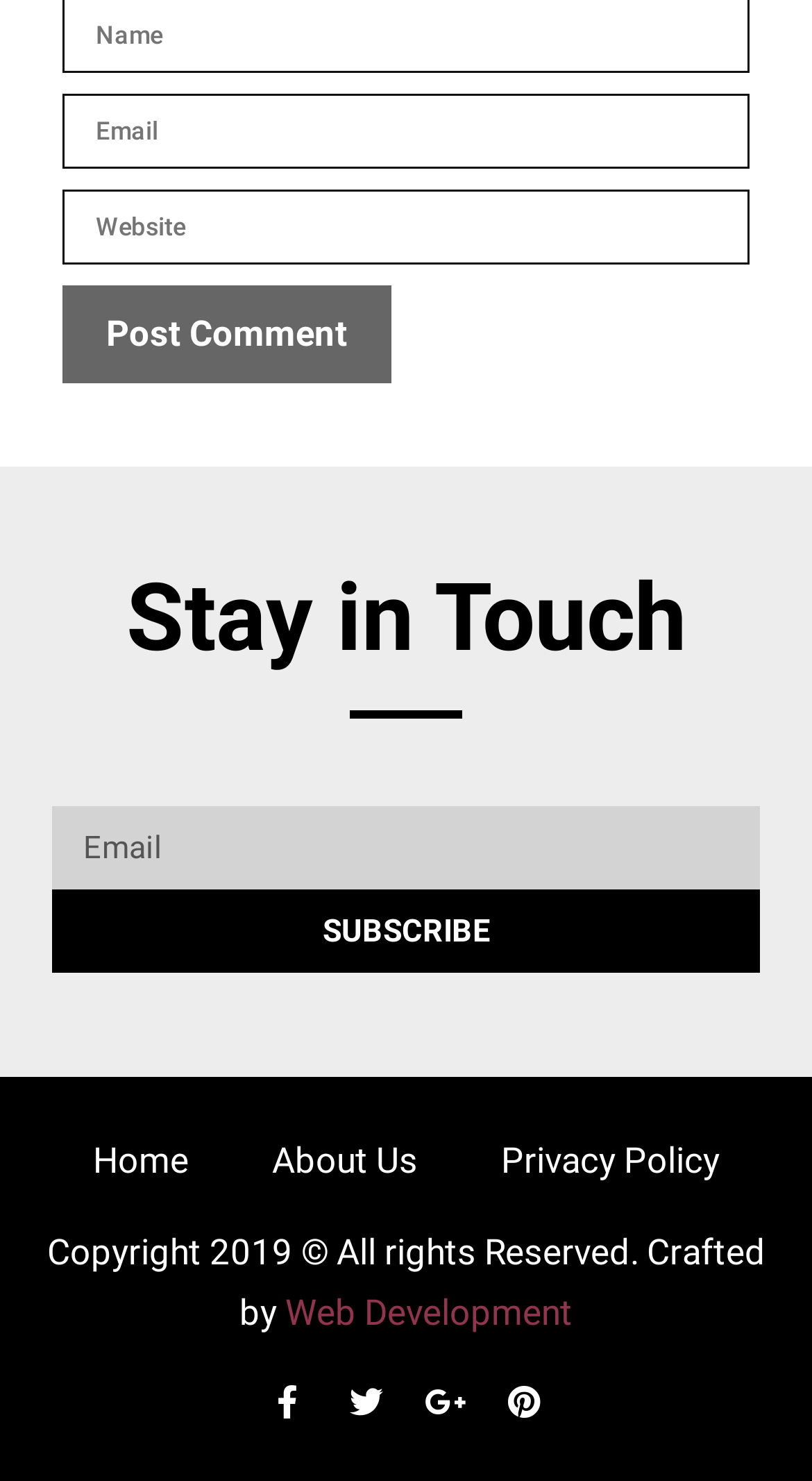What is the main topic of the section with the 'SUBSCRIBE' button?
Carefully analyze the image and provide a detailed answer to the question.

The 'SUBSCRIBE' button is located below the 'Stay in Touch' heading, suggesting that this section is related to staying in touch or subscribing to a newsletter or updates.